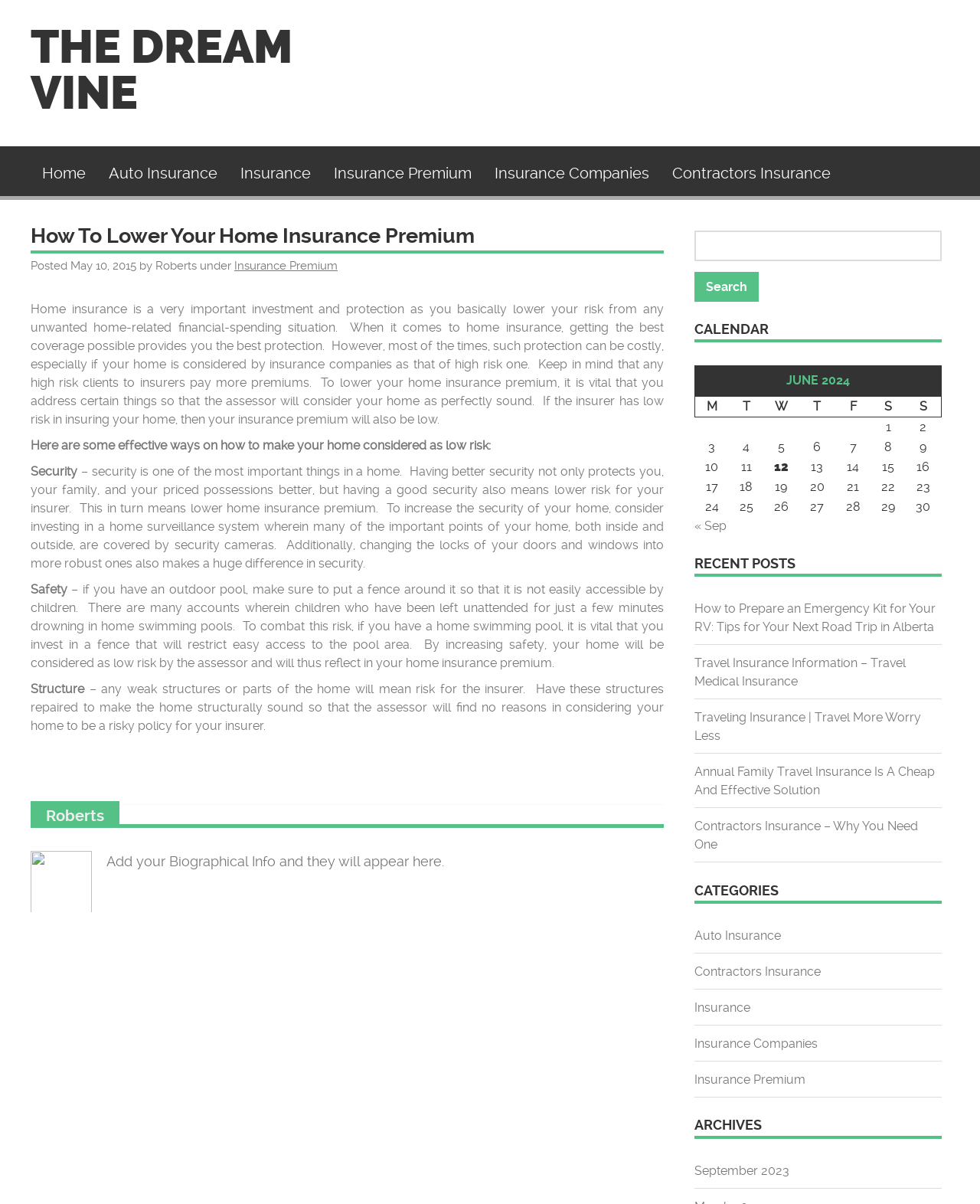Could you determine the bounding box coordinates of the clickable element to complete the instruction: "Go to the 'Home' page"? Provide the coordinates as four float numbers between 0 and 1, i.e., [left, top, right, bottom].

[0.043, 0.134, 0.088, 0.153]